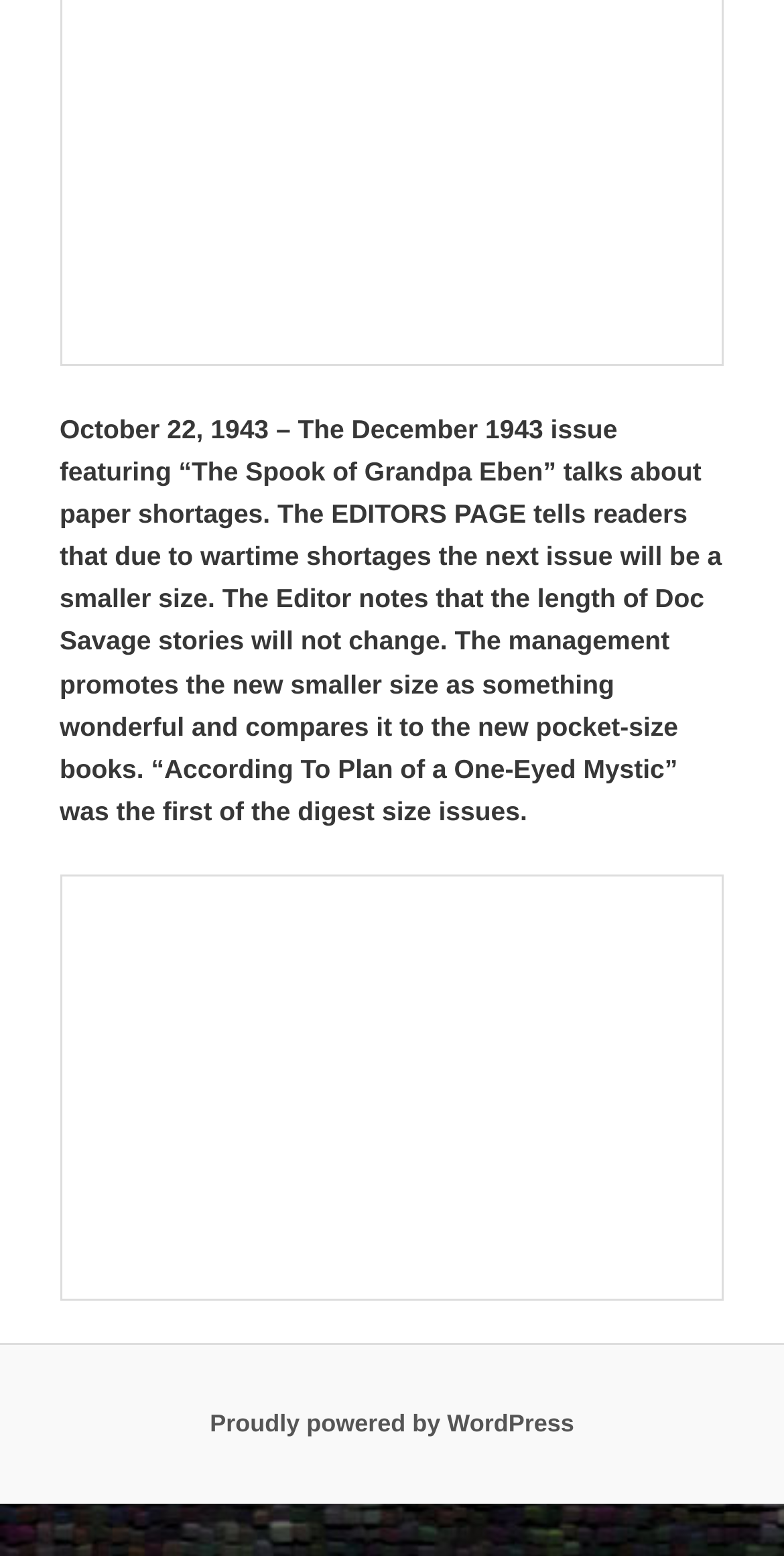Find the bounding box of the UI element described as follows: "Proudly powered by WordPress".

[0.268, 0.906, 0.732, 0.924]